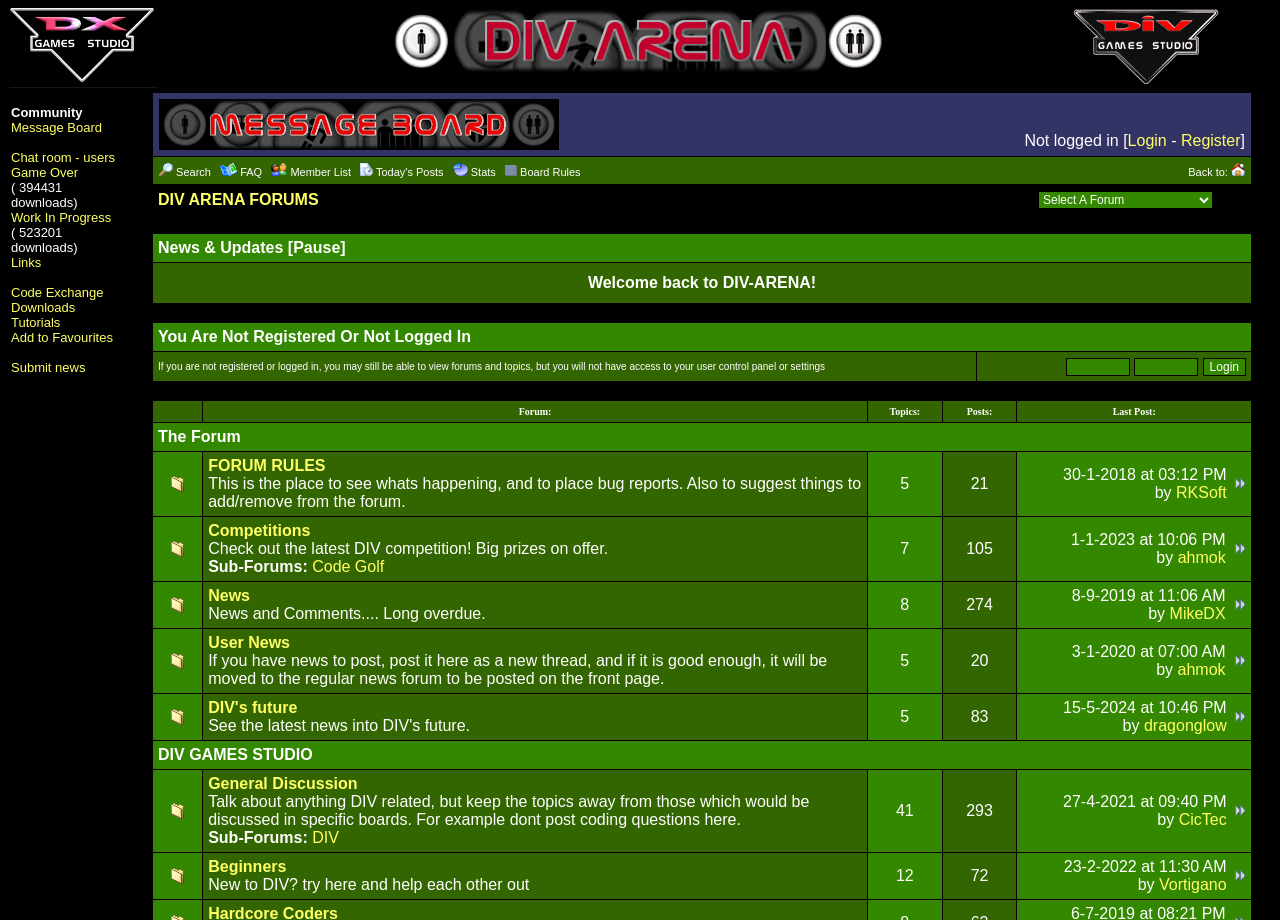What is the purpose of the 'Search the forums' link?
Refer to the image and provide a one-word or short phrase answer.

To search the forums